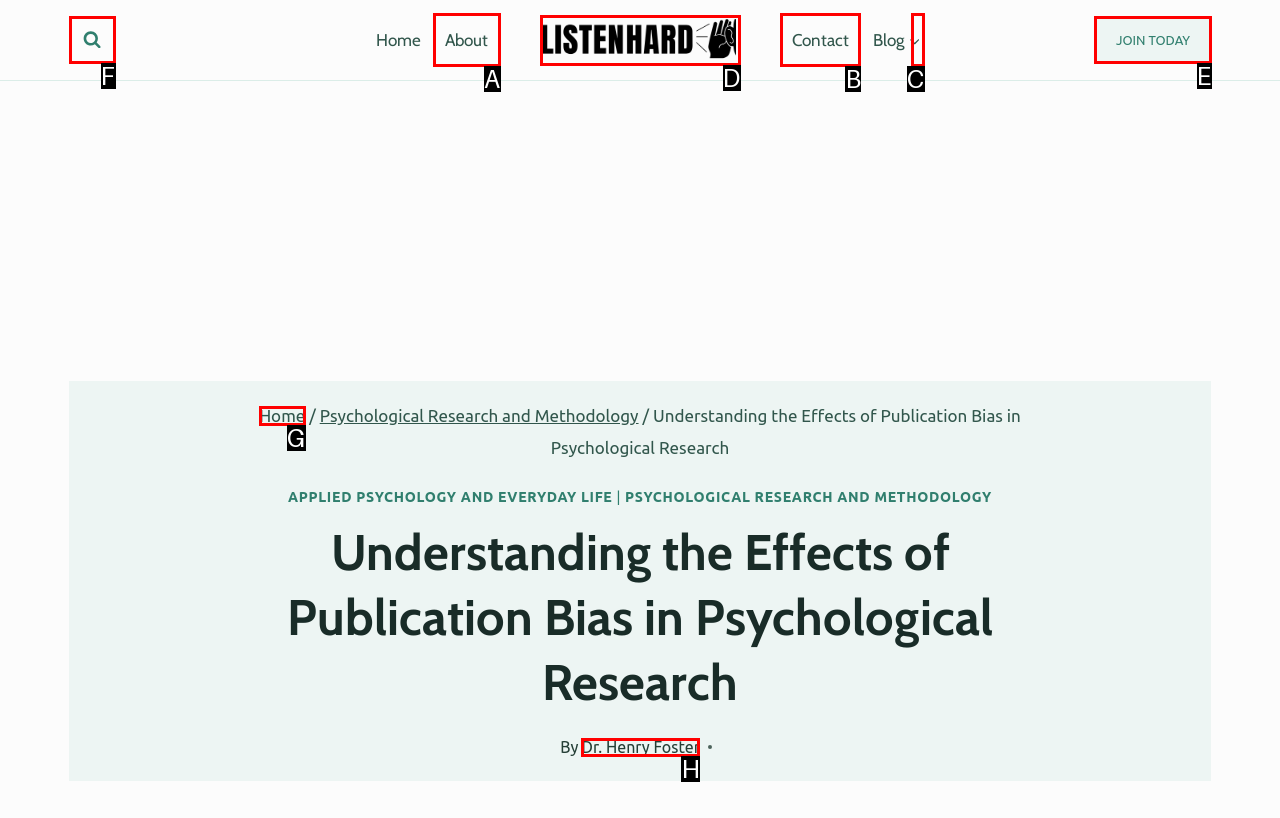Determine which HTML element matches the given description: Search. Provide the corresponding option's letter directly.

F